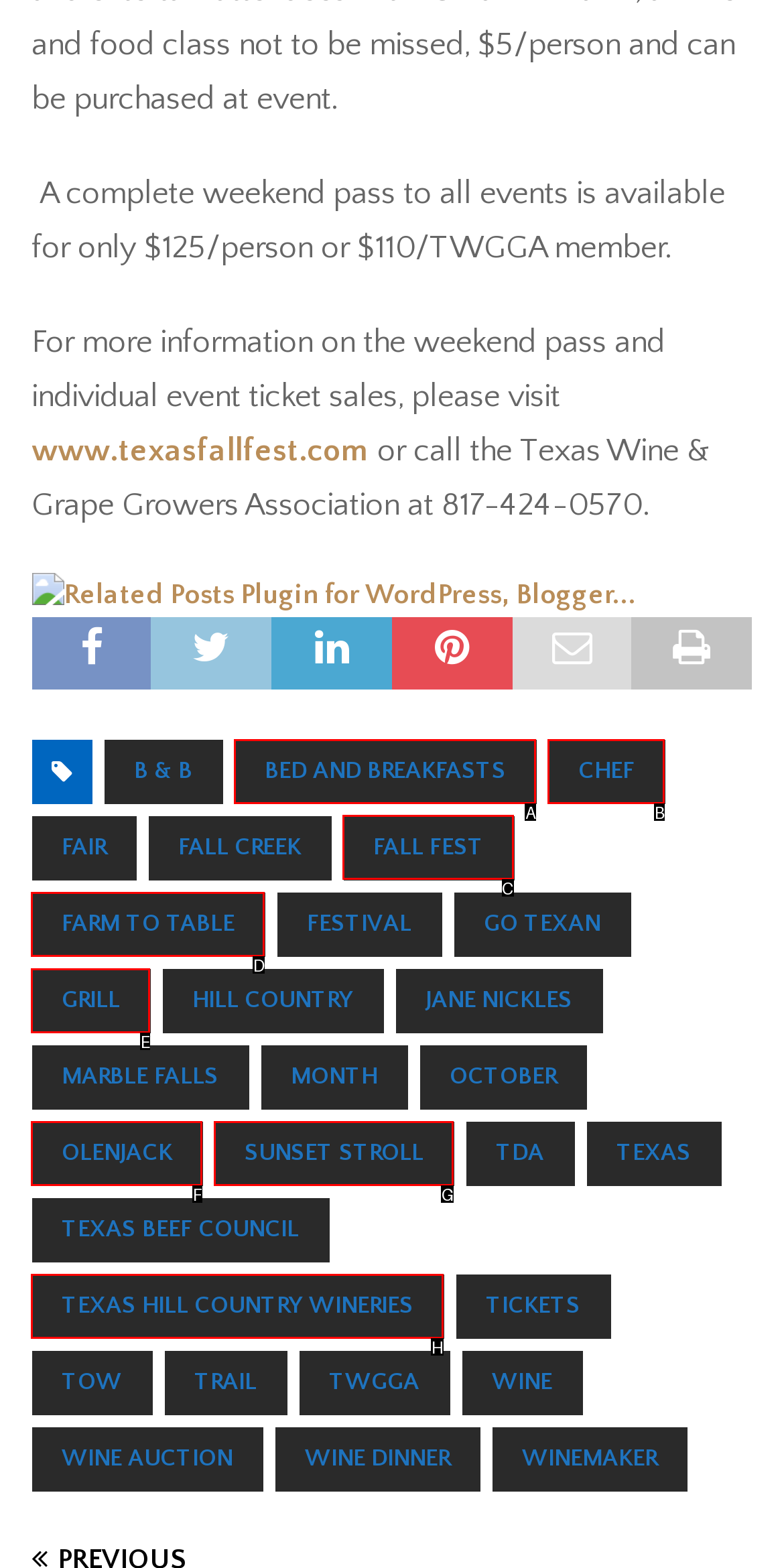Pick the right letter to click to achieve the task: check out the Fall Fest event
Answer with the letter of the correct option directly.

C